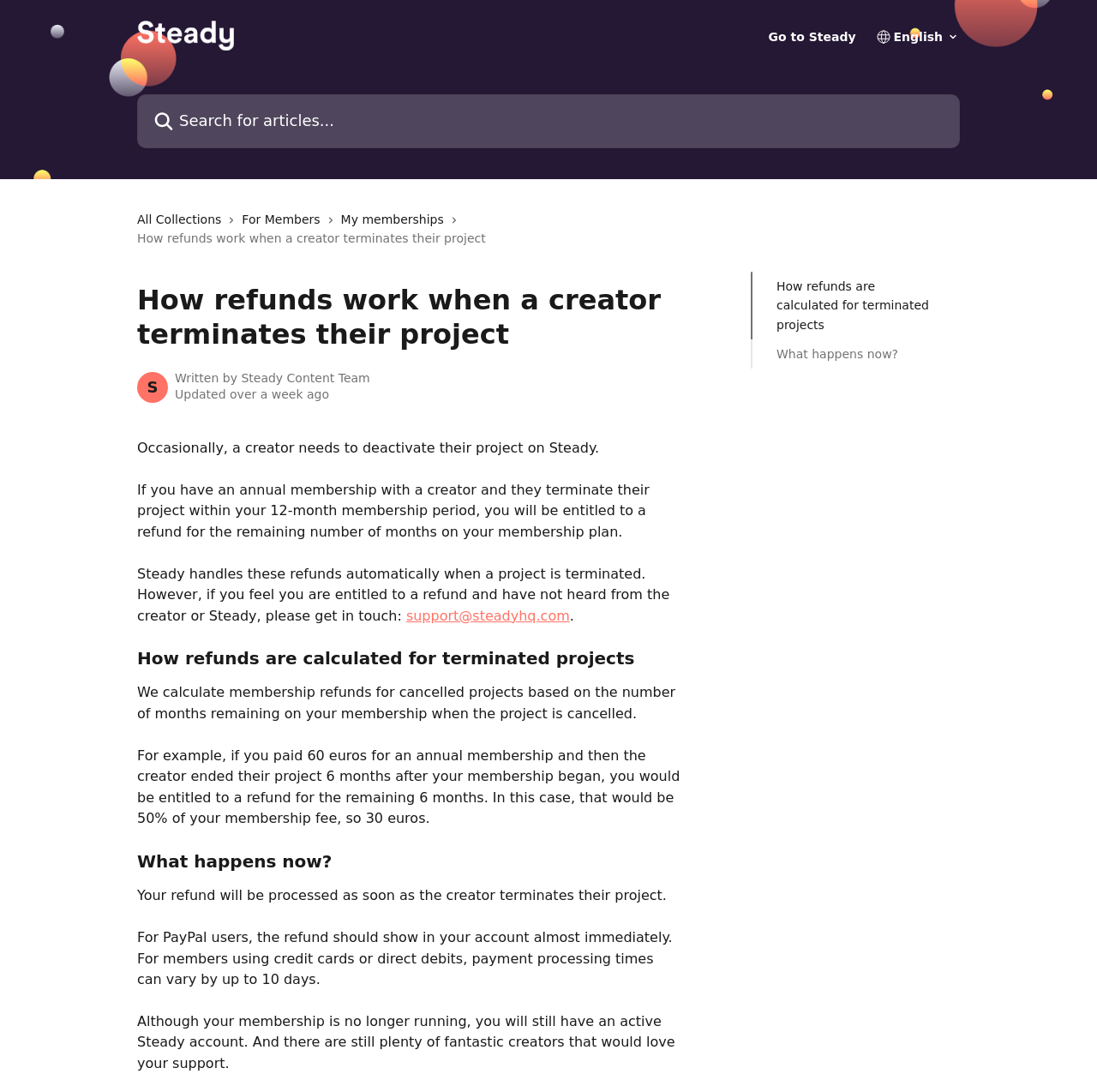Provide the bounding box coordinates for the UI element that is described as: "All Collections".

[0.125, 0.192, 0.208, 0.21]